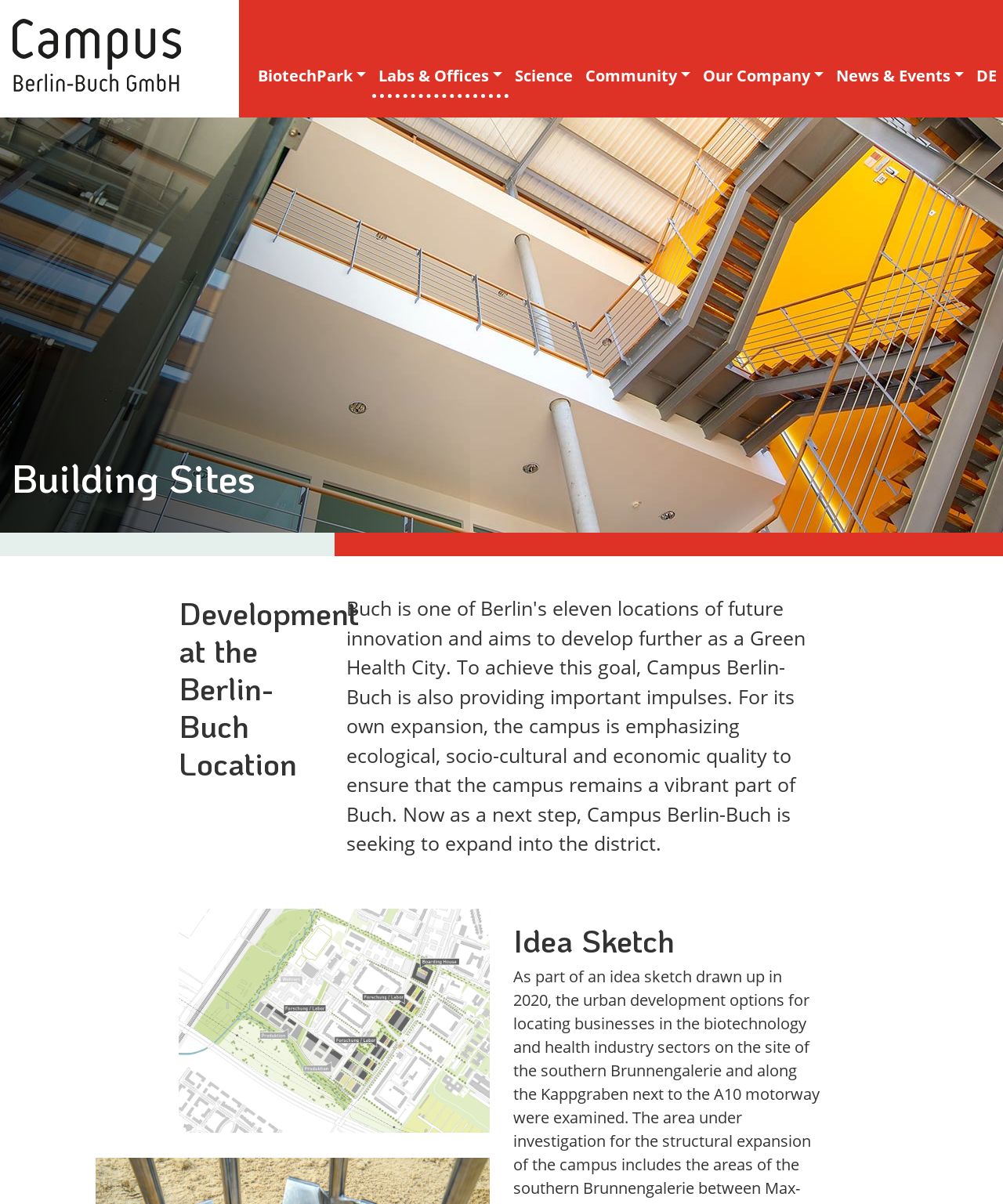Determine the bounding box coordinates for the area you should click to complete the following instruction: "View the Science link".

[0.507, 0.048, 0.577, 0.078]